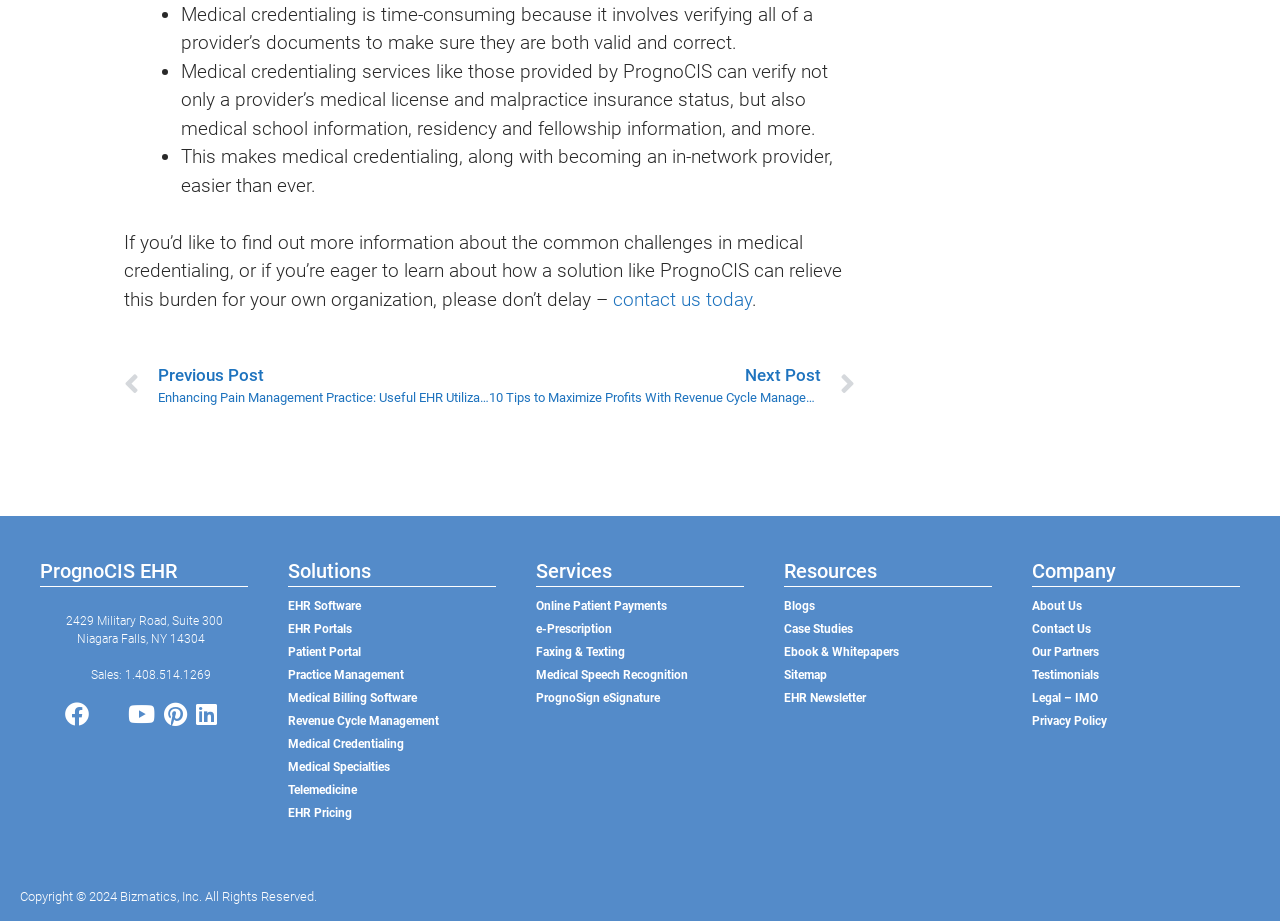Determine the bounding box of the UI component based on this description: "EHR Pricing". The bounding box coordinates should be four float values between 0 and 1, i.e., [left, top, right, bottom].

[0.225, 0.876, 0.28, 0.891]